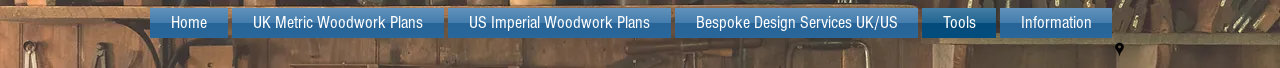Convey a rich and detailed description of the image.

The image features a representation related to a "Tool Shed," highlighted as part of a navigation menu on a woodworking website. This section includes various links to different woodworking plans and services such as "UK Metric Woodwork Plans," "US Imperial Woodwork Plans," and "Bespoke Design Services UK/US." The layout of the navigation is visually designed to guide users efficiently across the site's offerings, emphasizing the tools and resources available for woodworking enthusiasts. The overall aesthetic conveys a sense of organization and accessibility, catering to the needs of users seeking specific information or services.